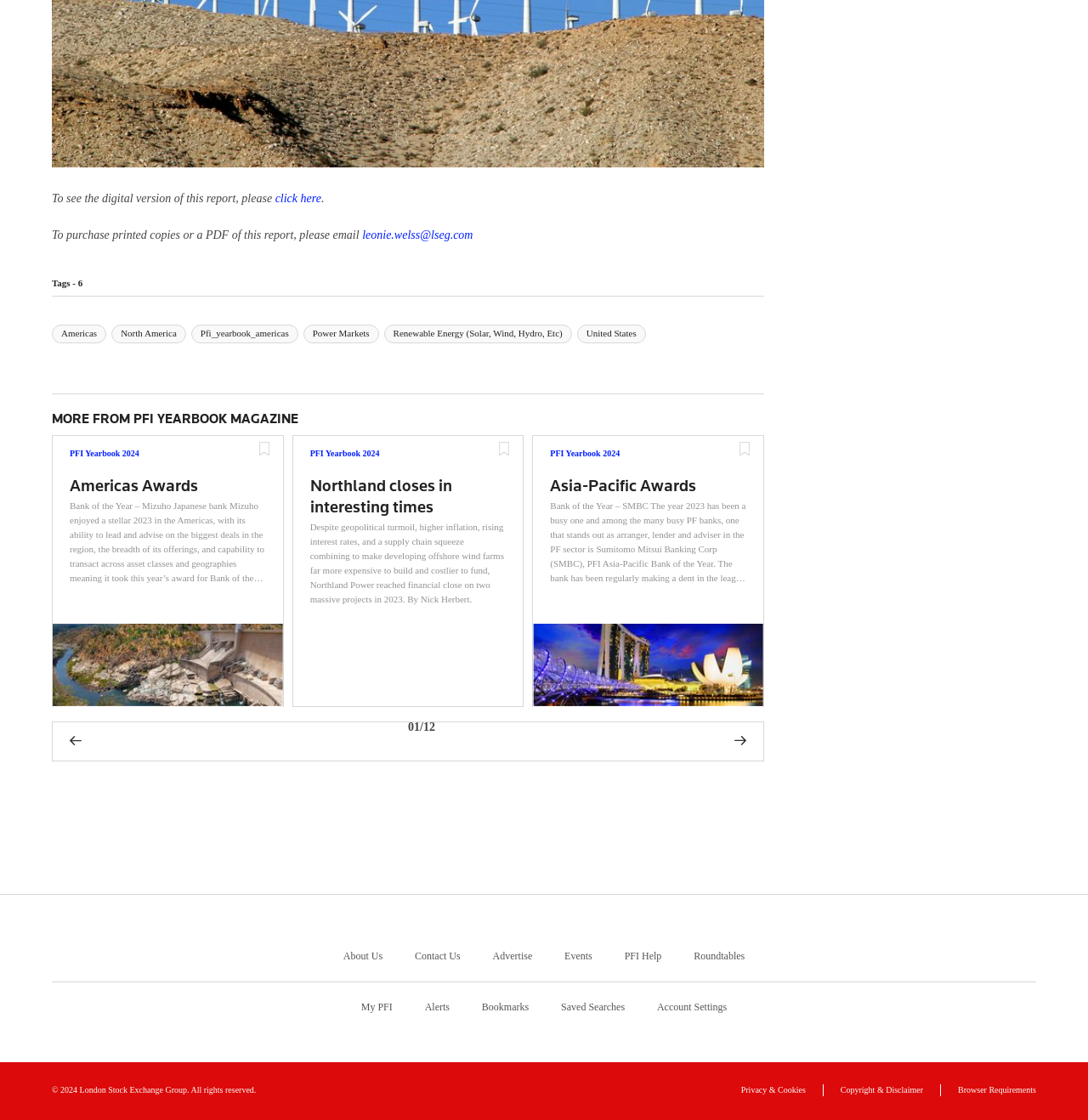Determine the bounding box coordinates of the region to click in order to accomplish the following instruction: "click on the link to see the digital version of this report". Provide the coordinates as four float numbers between 0 and 1, specifically [left, top, right, bottom].

[0.253, 0.172, 0.295, 0.183]